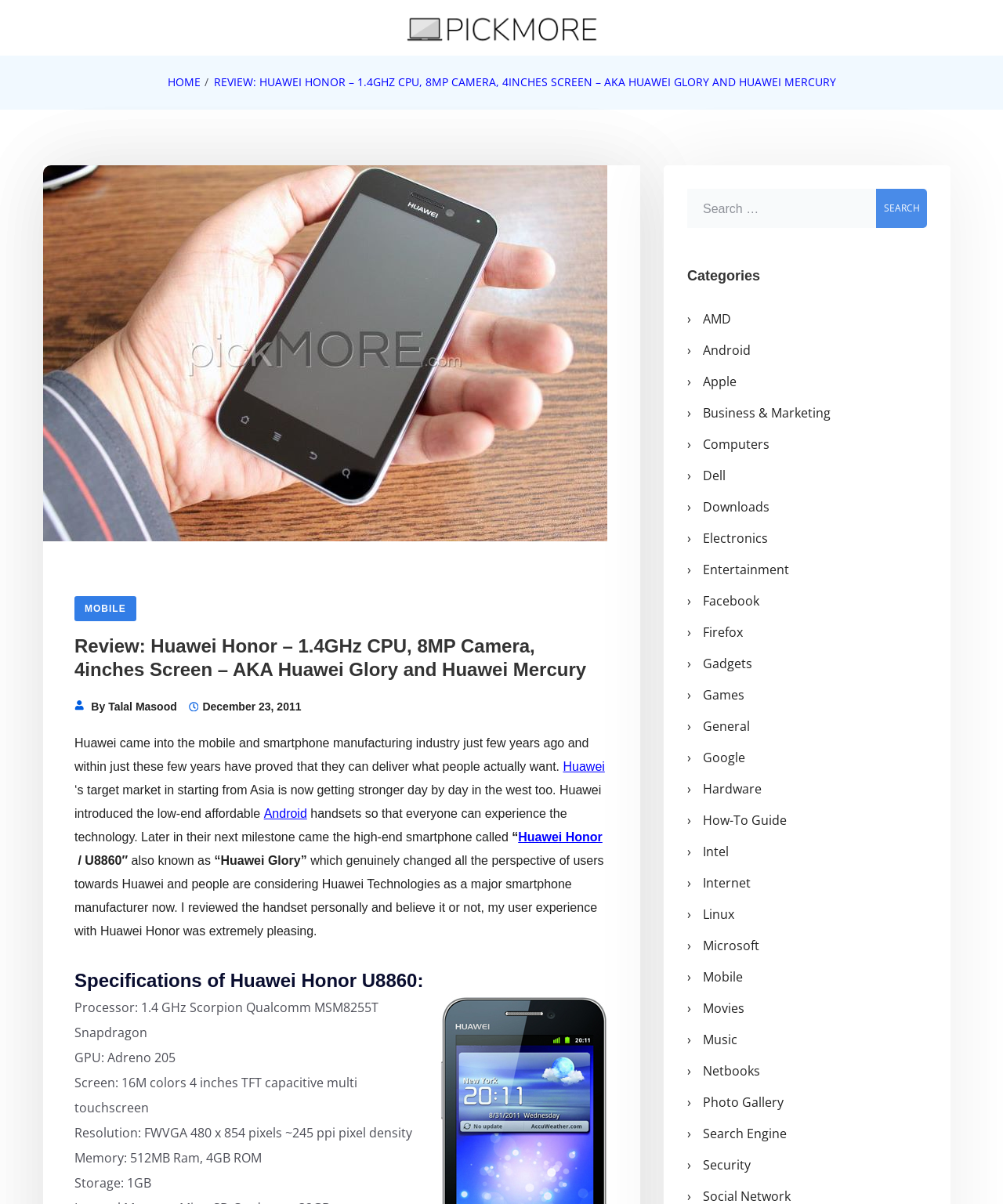What is the pixel density of Huawei Honor's screen?
Offer a detailed and exhaustive answer to the question.

The pixel density of Huawei Honor's screen can be found in the specifications section of the webpage, which lists the resolution as FWVGA 480 x 854 pixels with a pixel density of 245 ppi.